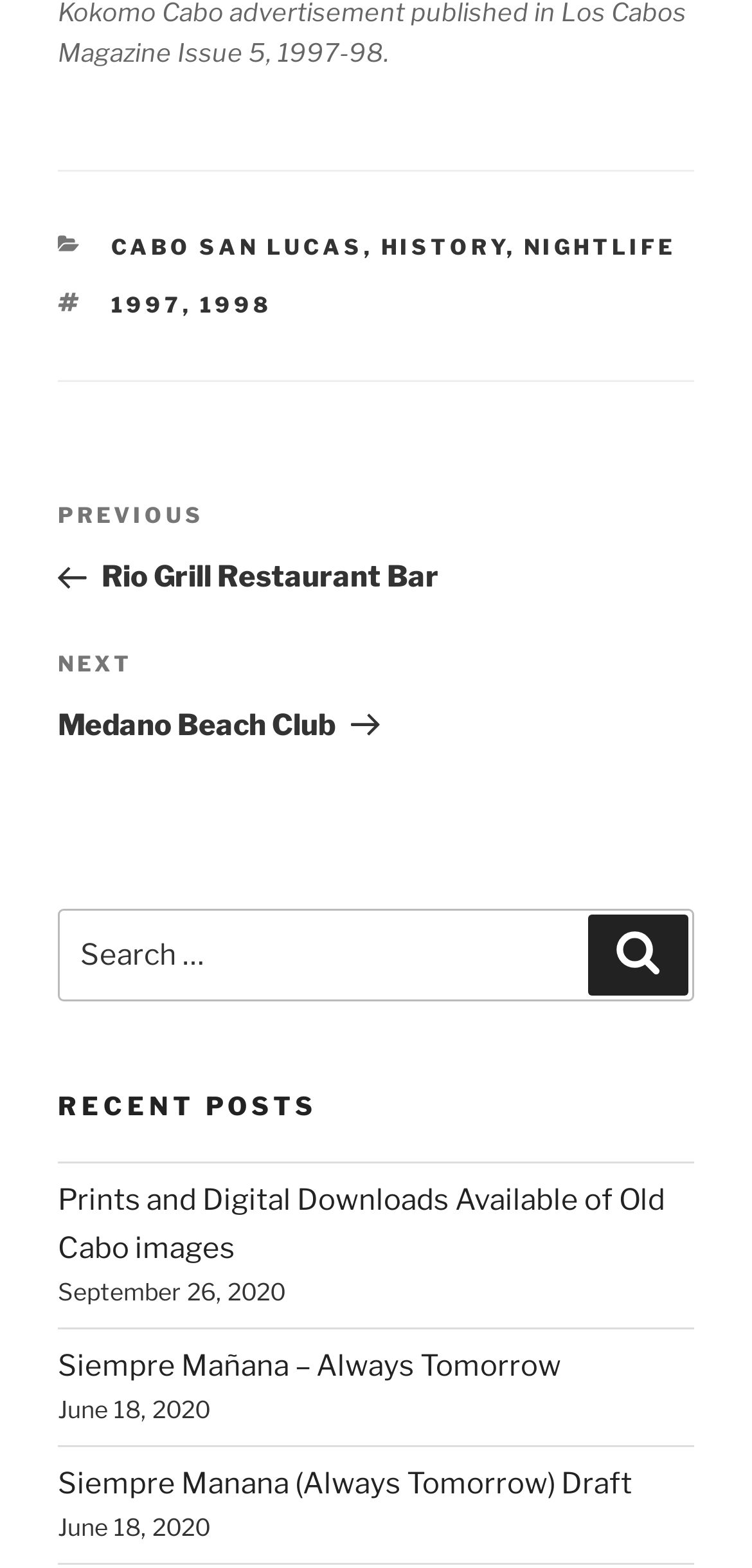Please respond in a single word or phrase: 
What is the navigation section for?

To navigate between posts